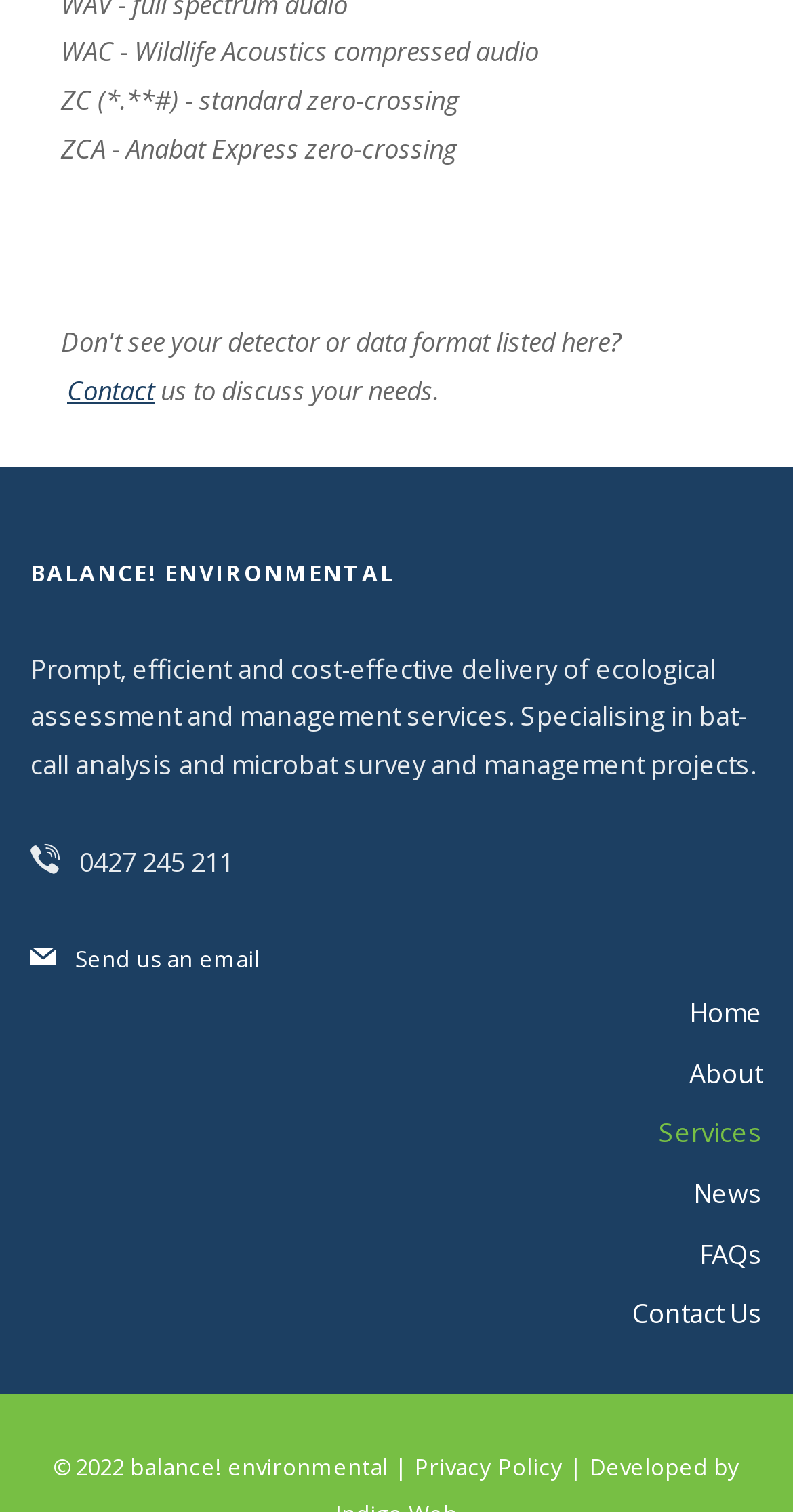Based on the image, please elaborate on the answer to the following question:
What is the company name?

The company name can be found in the heading element, which is 'BALANCE! ENVIRONMENTAL'. This is a prominent element on the webpage, indicating the company's name.